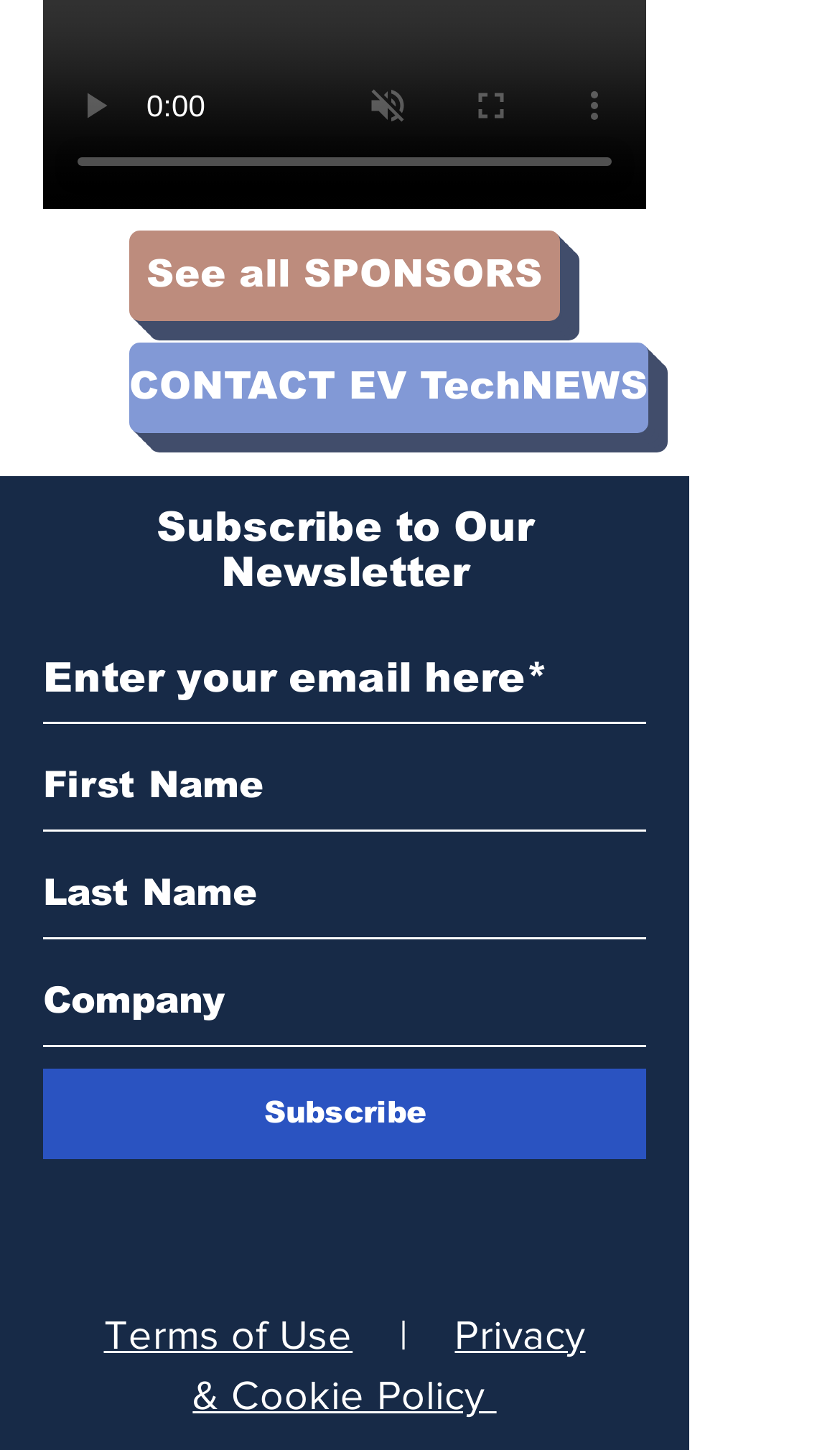Determine the bounding box coordinates of the target area to click to execute the following instruction: "contact EV TechNEWS."

[0.154, 0.236, 0.772, 0.298]